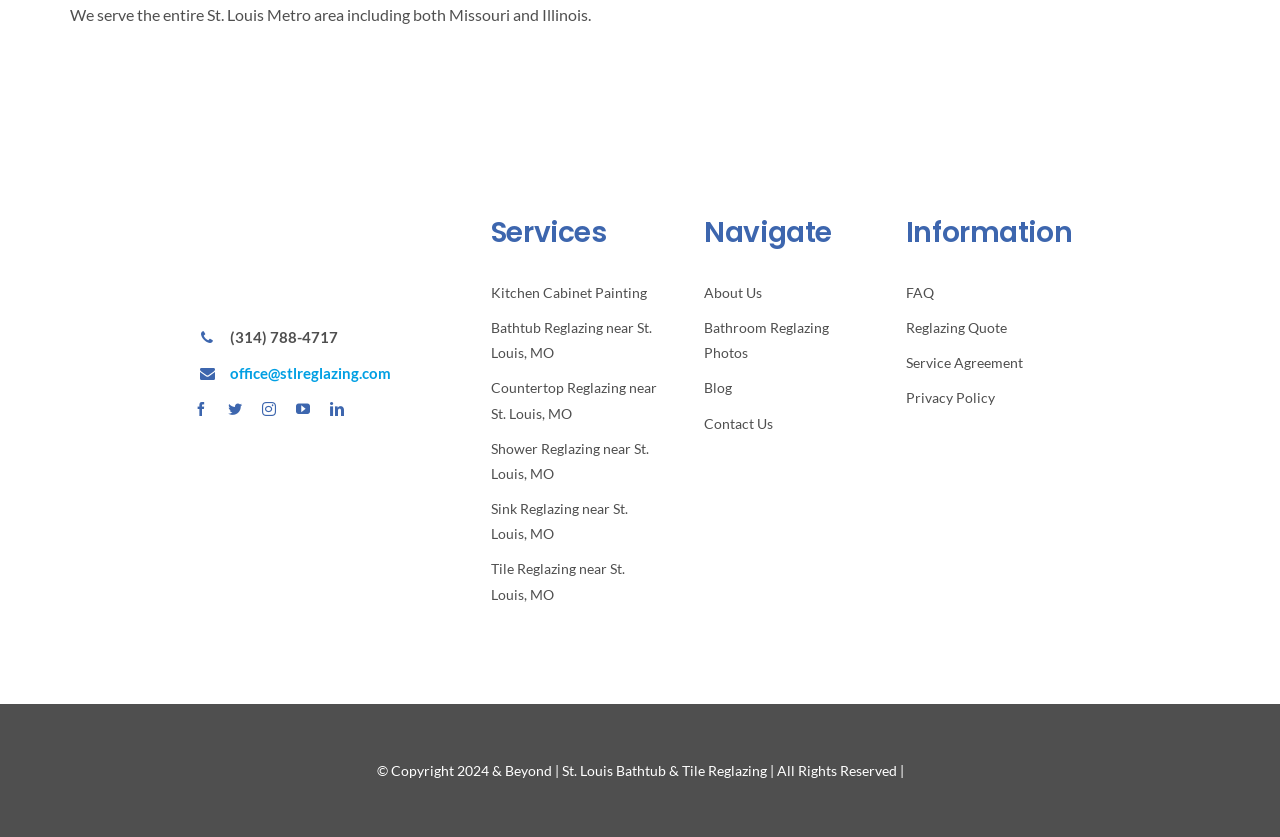Locate the bounding box coordinates of the item that should be clicked to fulfill the instruction: "Contact the office via email".

[0.18, 0.435, 0.306, 0.456]